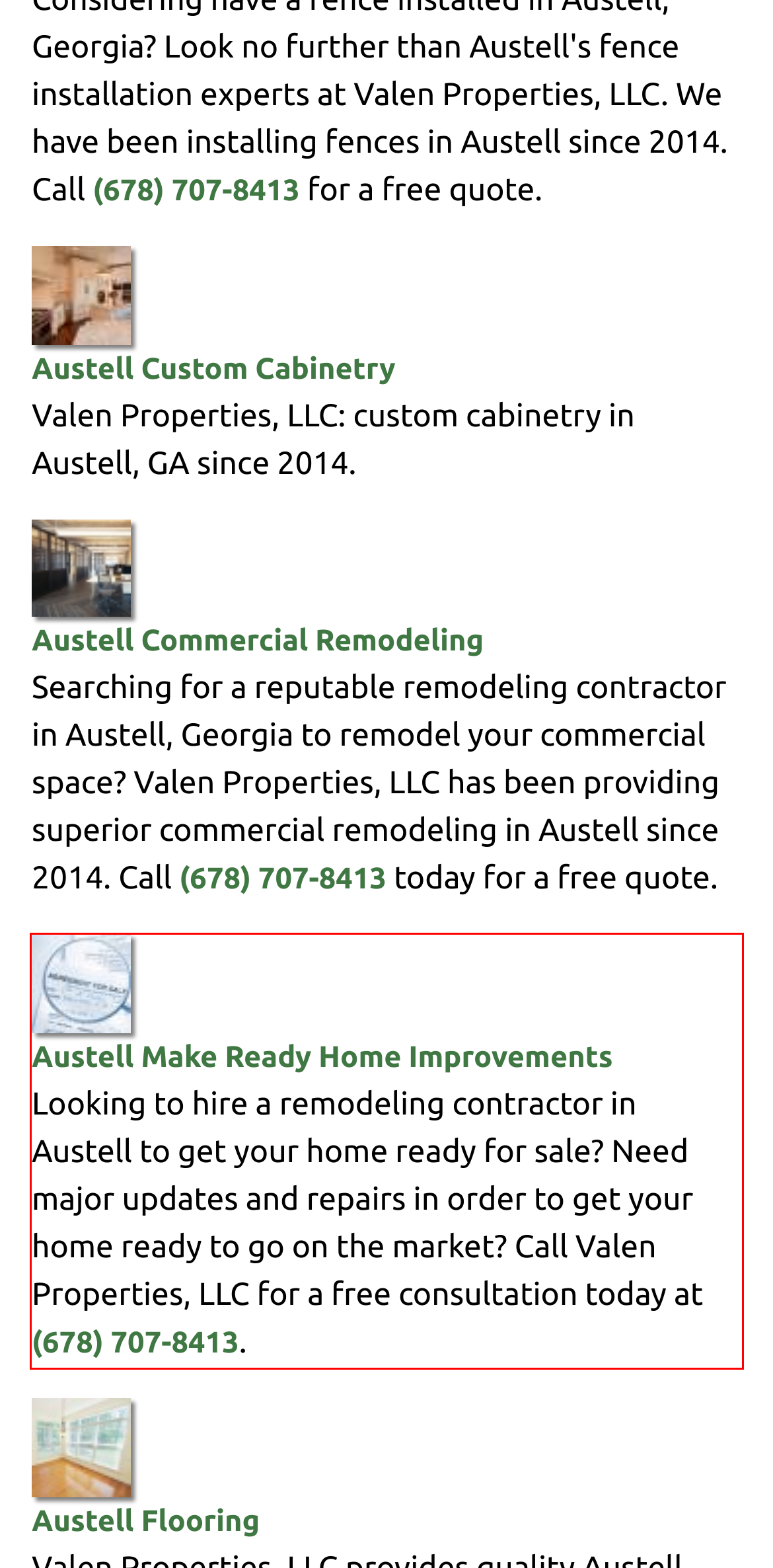Using the webpage screenshot, recognize and capture the text within the red bounding box.

Austell Make Ready Home Improvements Looking to hire a remodeling contractor in Austell to get your home ready for sale? Need major updates and repairs in order to get your home ready to go on the market? Call Valen Properties, LLC for a free consultation today at (678) 707-8413.